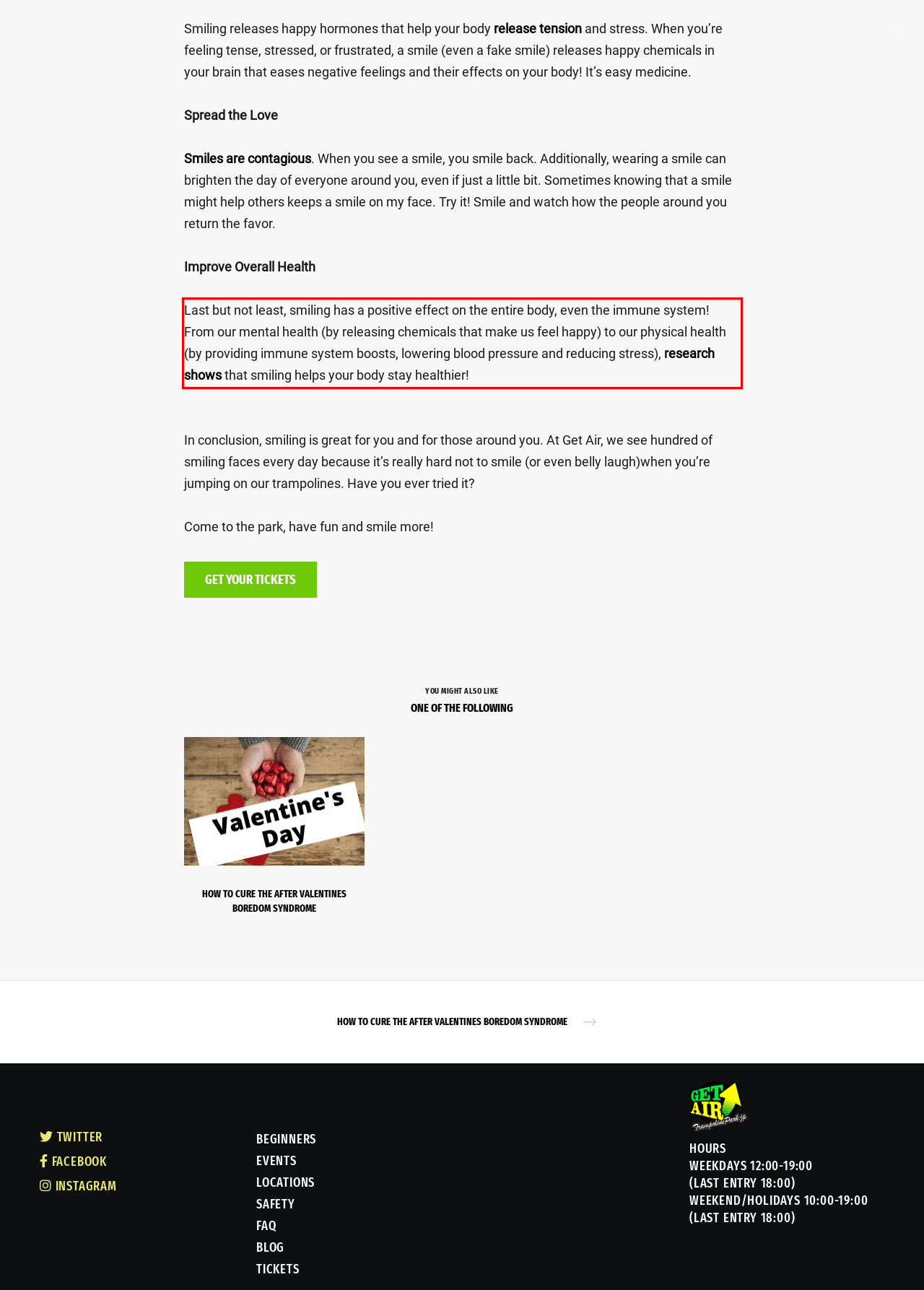Given a screenshot of a webpage containing a red bounding box, perform OCR on the text within this red bounding box and provide the text content.

Last but not least, smiling has a positive effect on the entire body, even the immune system! From our mental health (by releasing chemicals that make us feel happy) to our physical health (by providing immune system boosts, lowering blood pressure and reducing stress), research shows that smiling helps your body stay healthier!